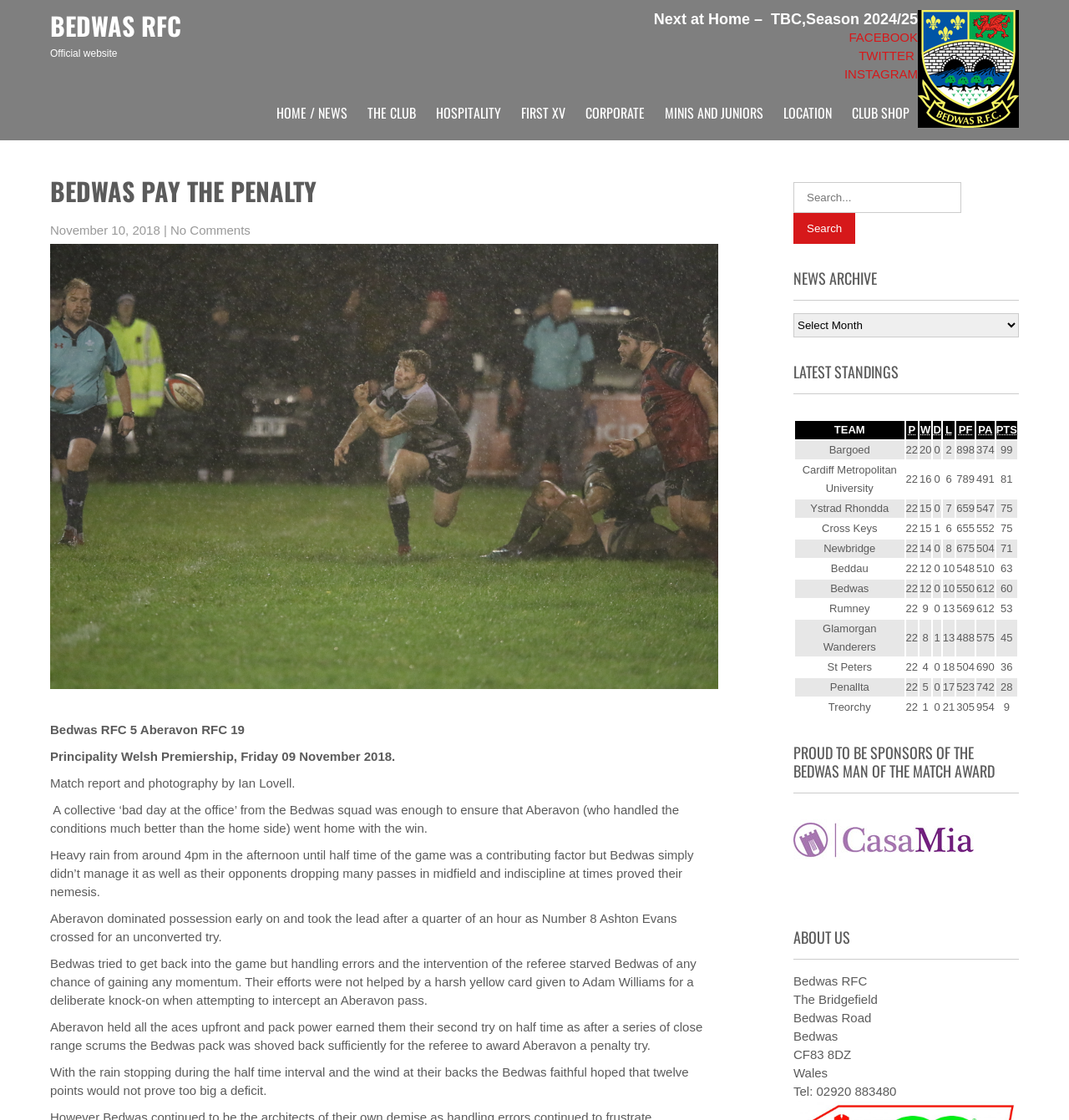Find the bounding box coordinates of the clickable region needed to perform the following instruction: "View the latest standings". The coordinates should be provided as four float numbers between 0 and 1, i.e., [left, top, right, bottom].

[0.742, 0.324, 0.953, 0.352]